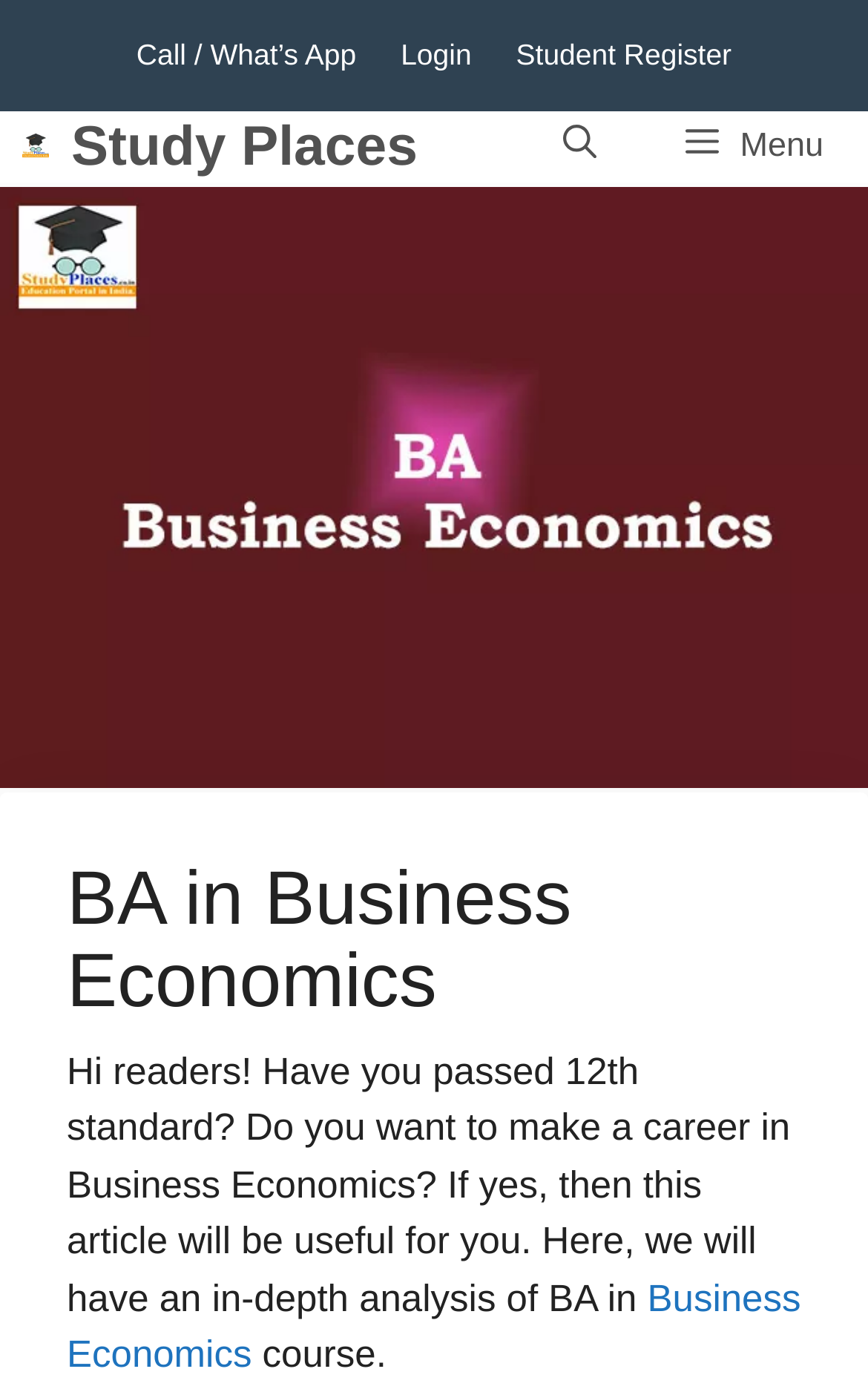What is the topic of the article being introduced?
Use the image to answer the question with a single word or phrase.

Career in Business Economics